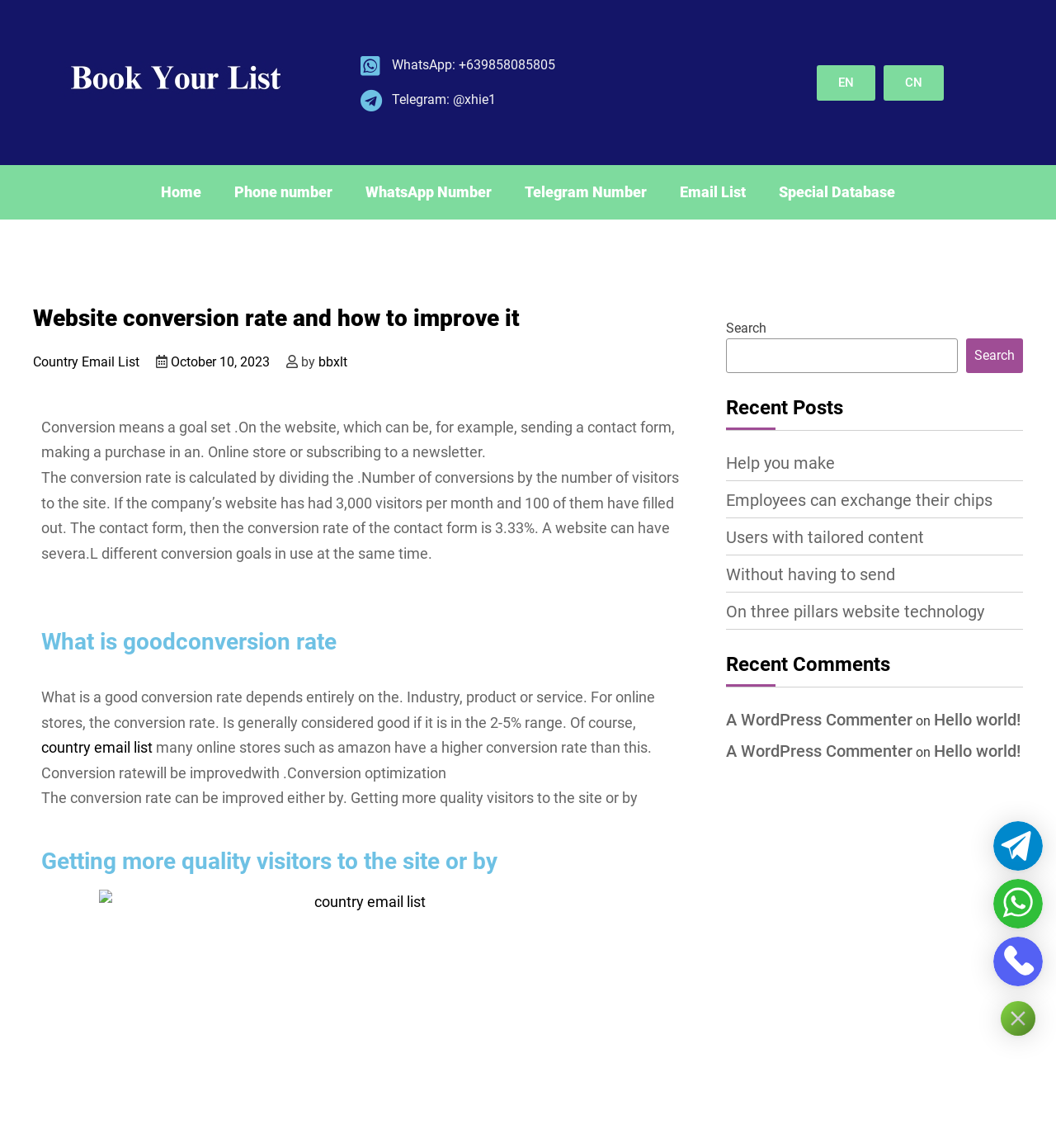Identify the bounding box coordinates of the region that should be clicked to execute the following instruction: "Click the 'Book Your List' button".

[0.057, 0.007, 0.277, 0.137]